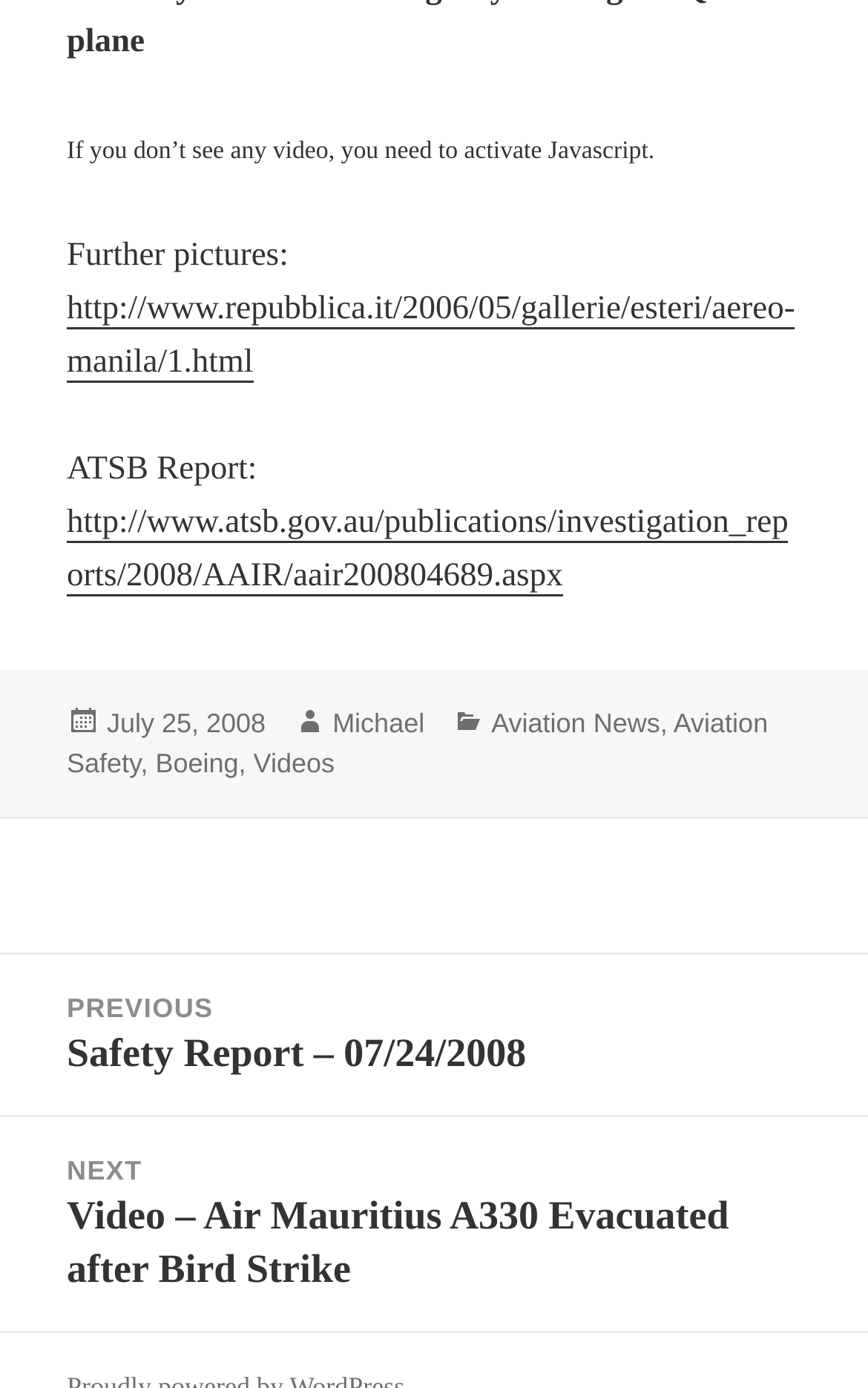Review the image closely and give a comprehensive answer to the question: What is the topic of the post?

I inferred this by looking at the categories section in the footer, which mentions 'Aviation News' and 'Aviation Safety'. The presence of a link to an ATSB report and a video related to aviation also supports this conclusion.